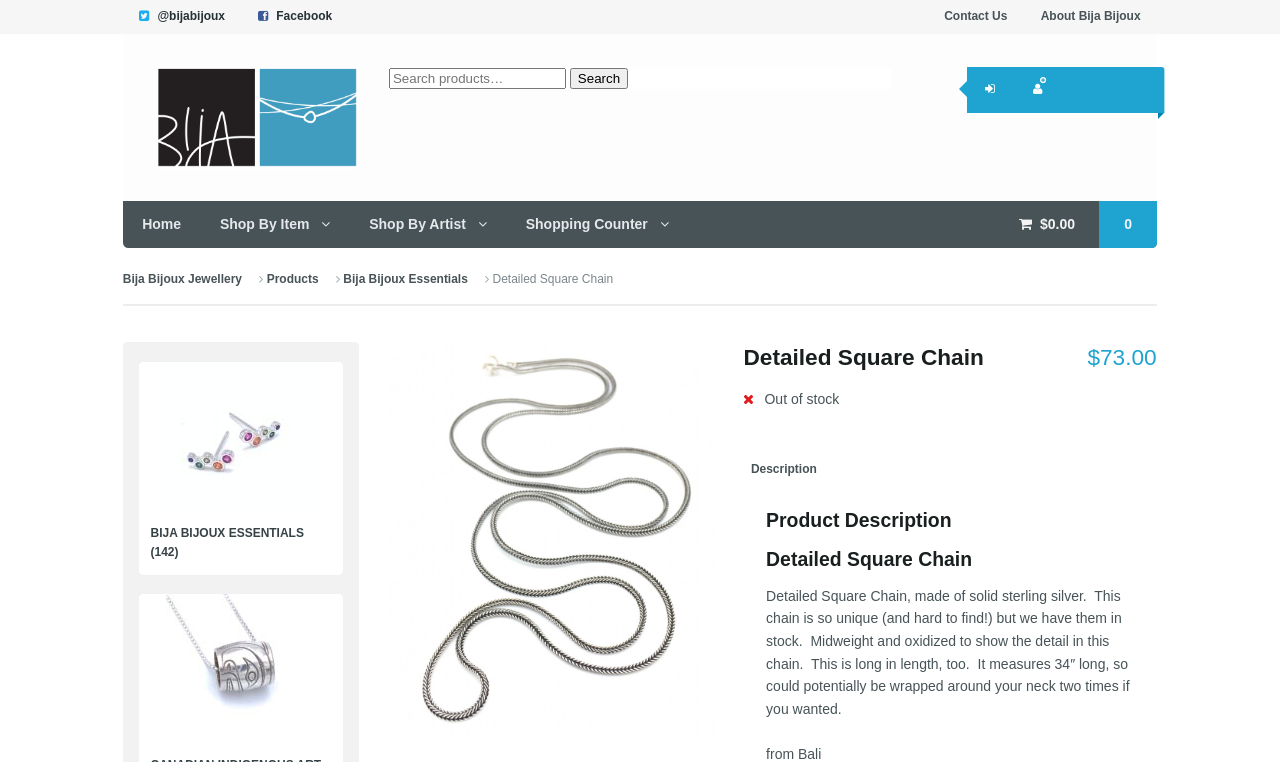Predict the bounding box coordinates of the UI element that matches this description: "Bija Bijoux Jewellery". The coordinates should be in the format [left, top, right, bottom] with each value between 0 and 1.

[0.096, 0.357, 0.189, 0.376]